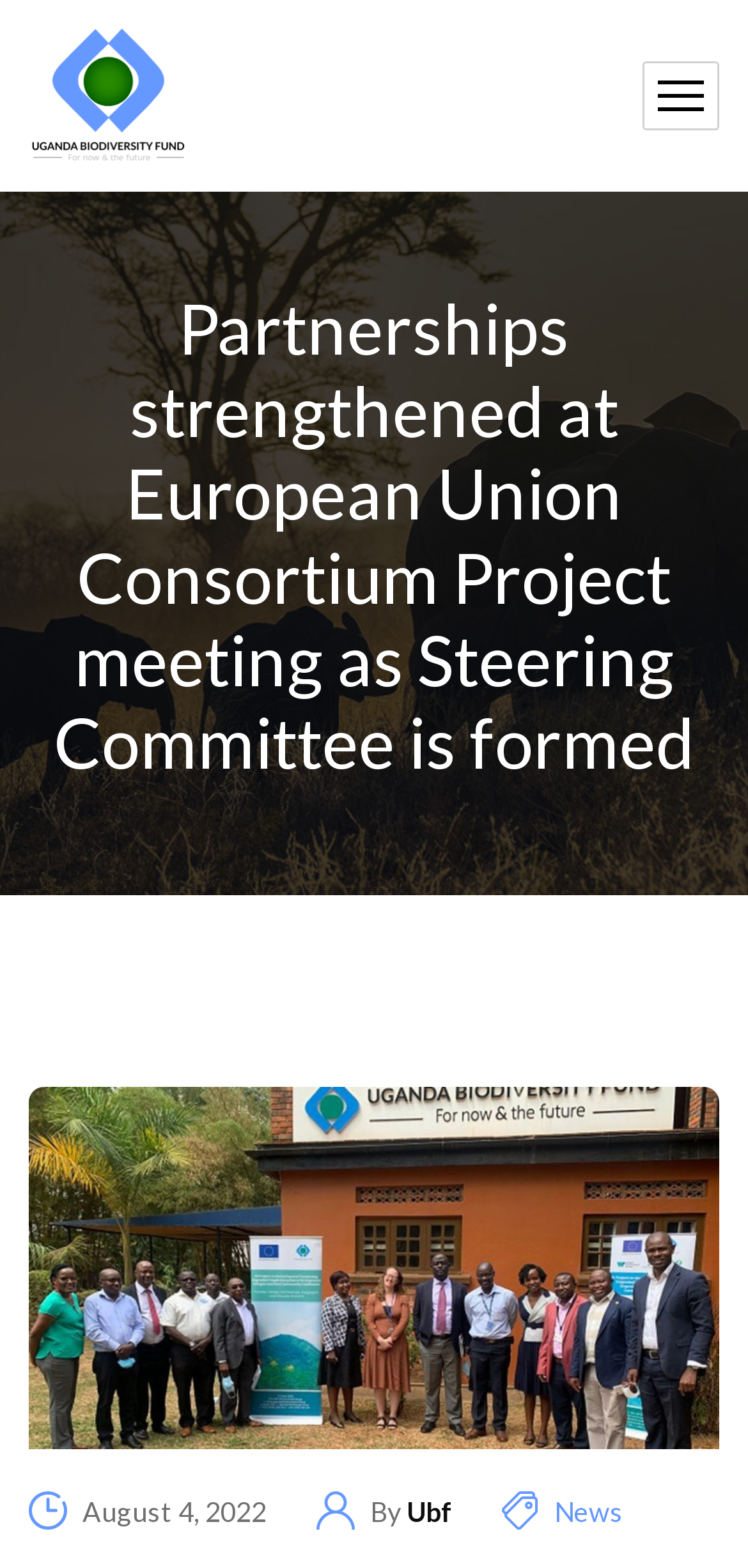Please determine the bounding box coordinates, formatted as (top-left x, top-left y, bottom-right x, bottom-right y), with all values as floating point numbers between 0 and 1. Identify the bounding box of the region described as: News

[0.741, 0.951, 0.833, 0.979]